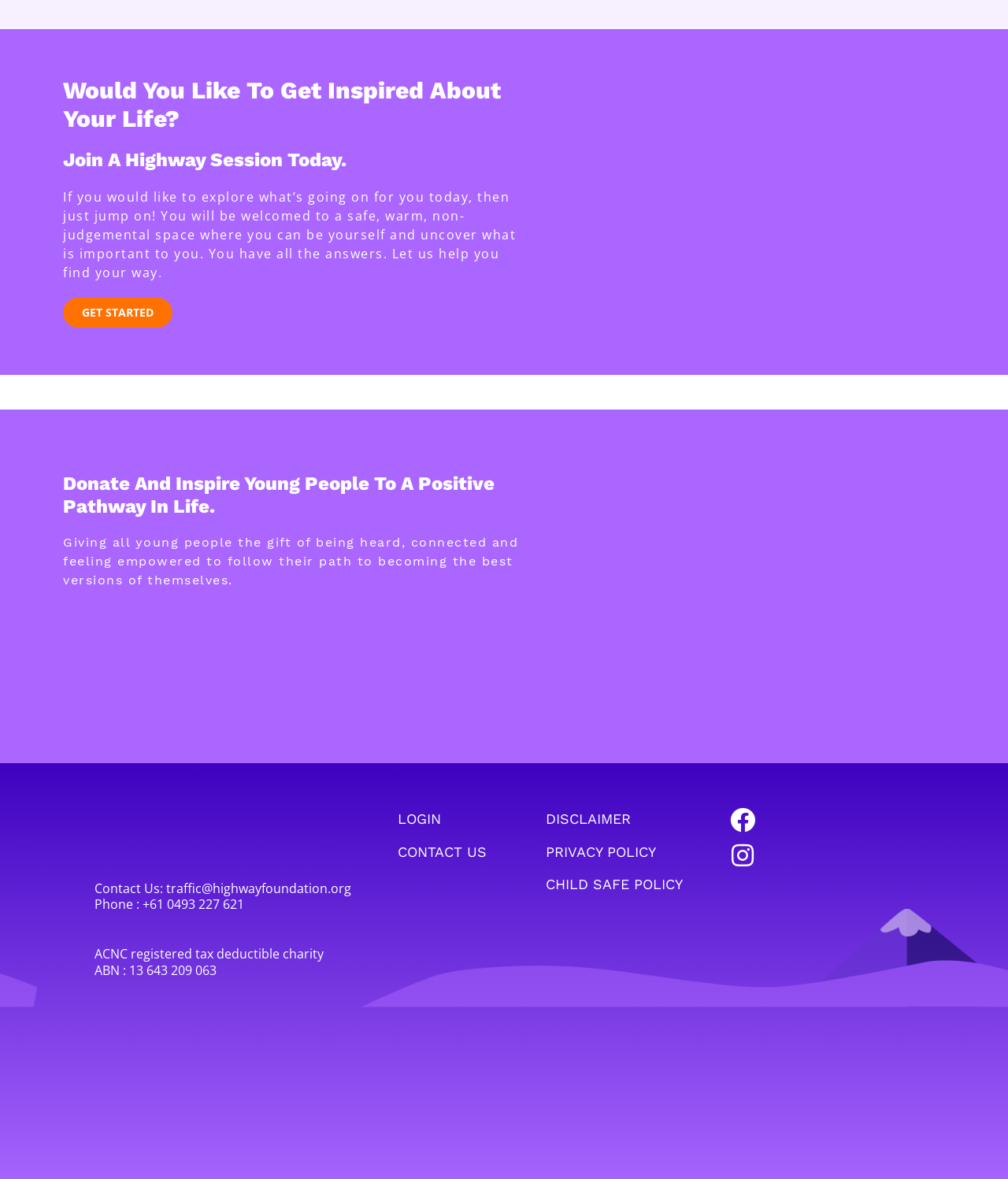Locate the bounding box coordinates of the clickable area to execute the instruction: "Visit our Facebook page". Provide the coordinates as four float numbers between 0 and 1, represented as [left, top, right, bottom].

[0.719, 0.681, 0.754, 0.711]